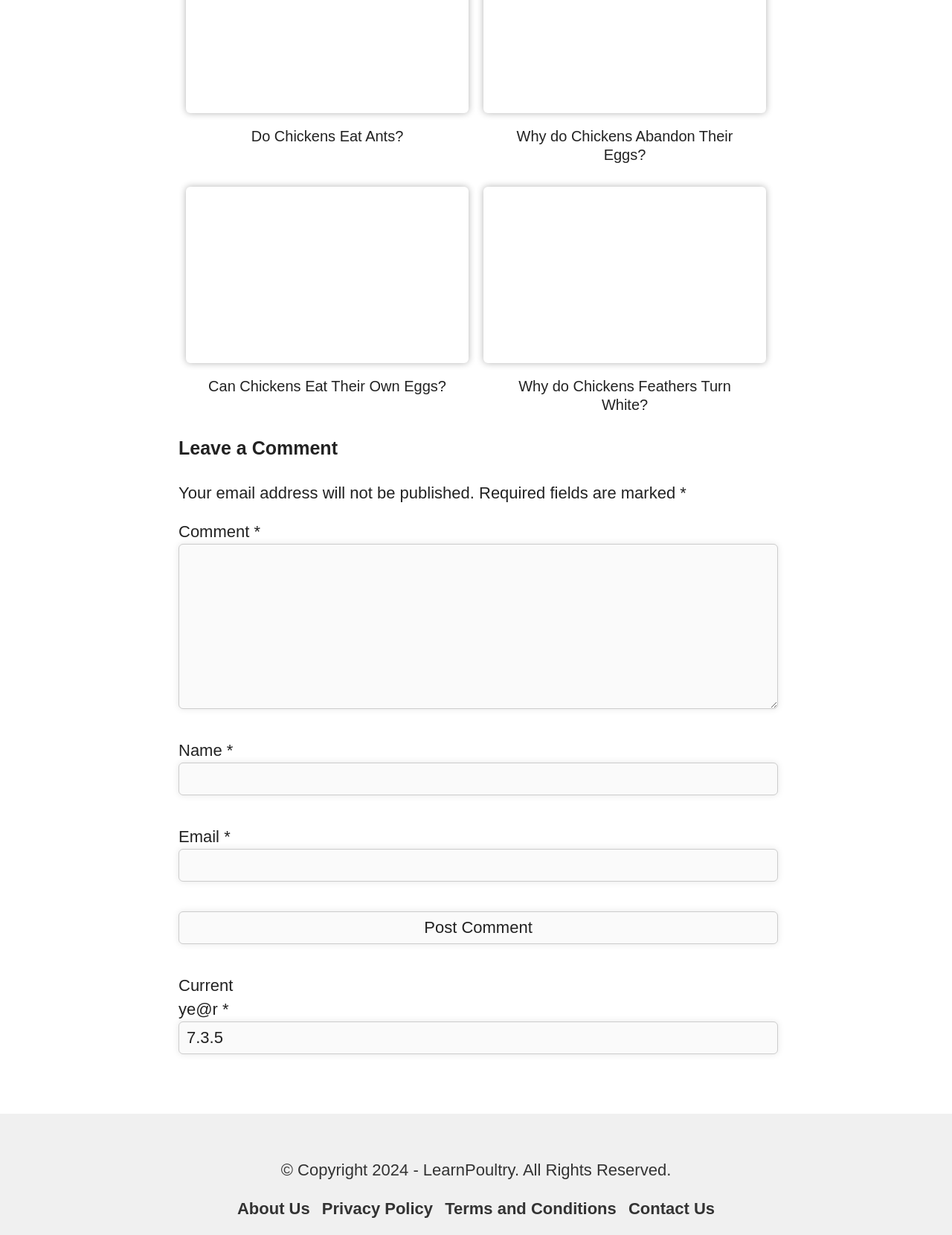Using the information from the screenshot, answer the following question thoroughly:
What is the copyright year of the webpage?

The webpage has a copyright notice at the bottom with the year 2024, indicating that the webpage's copyright is reserved until 2024.